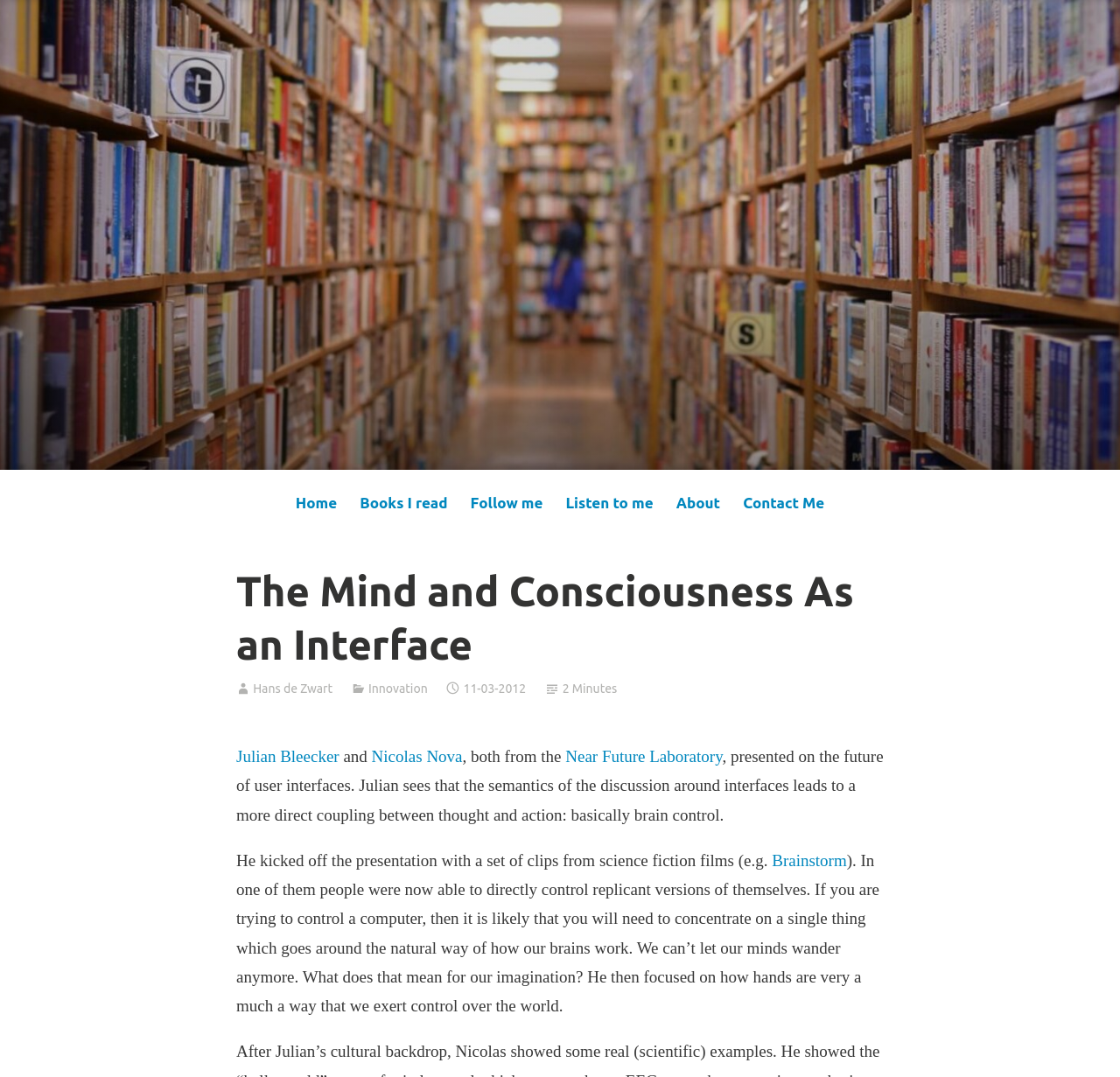Use a single word or phrase to answer the question: 
What is the date of the article?

11-03-2012